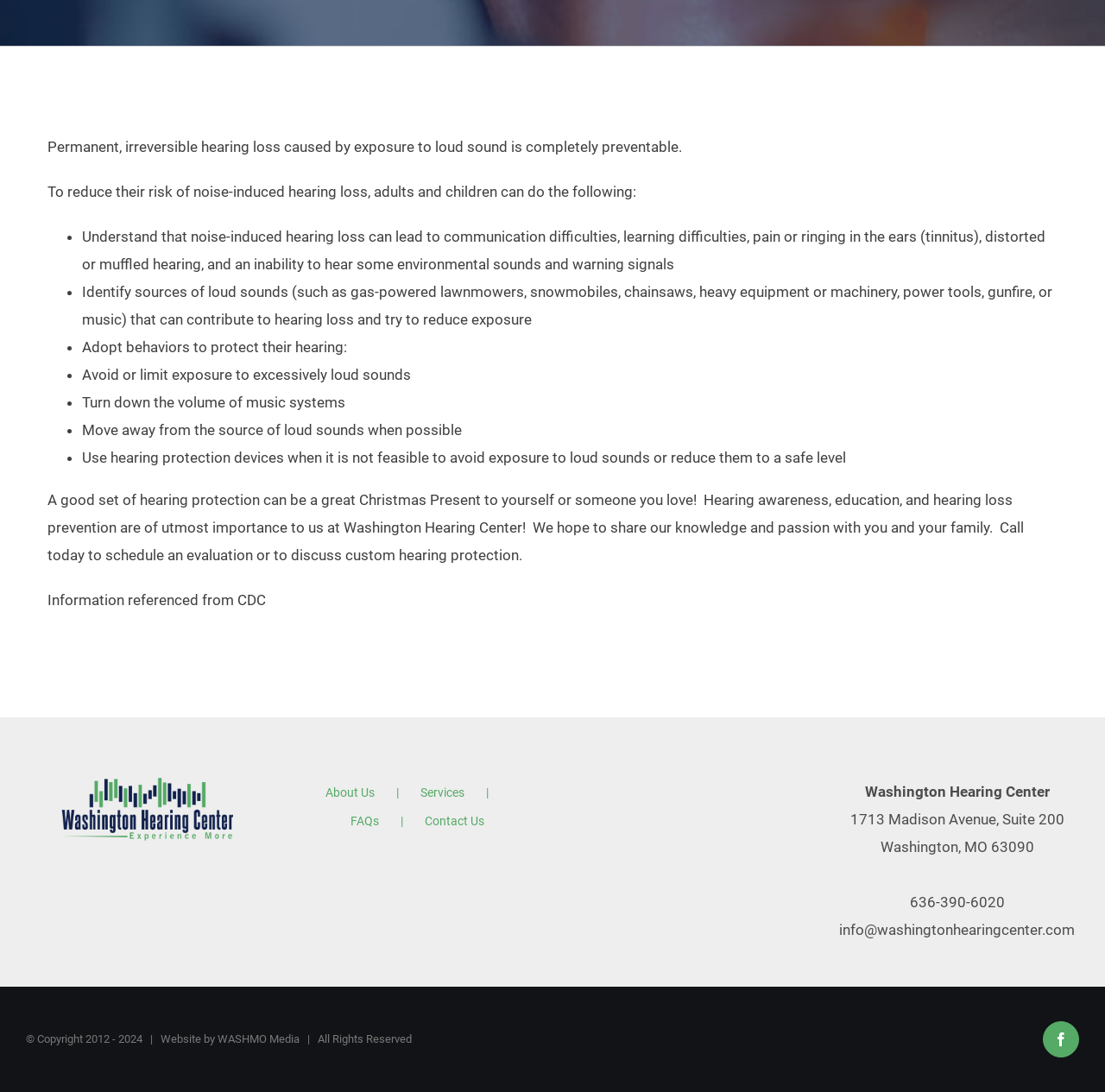Please predict the bounding box coordinates (top-left x, top-left y, bottom-right x, bottom-right y) for the UI element in the screenshot that fits the description: info@washingtonhearingcenter.com

[0.76, 0.843, 0.973, 0.859]